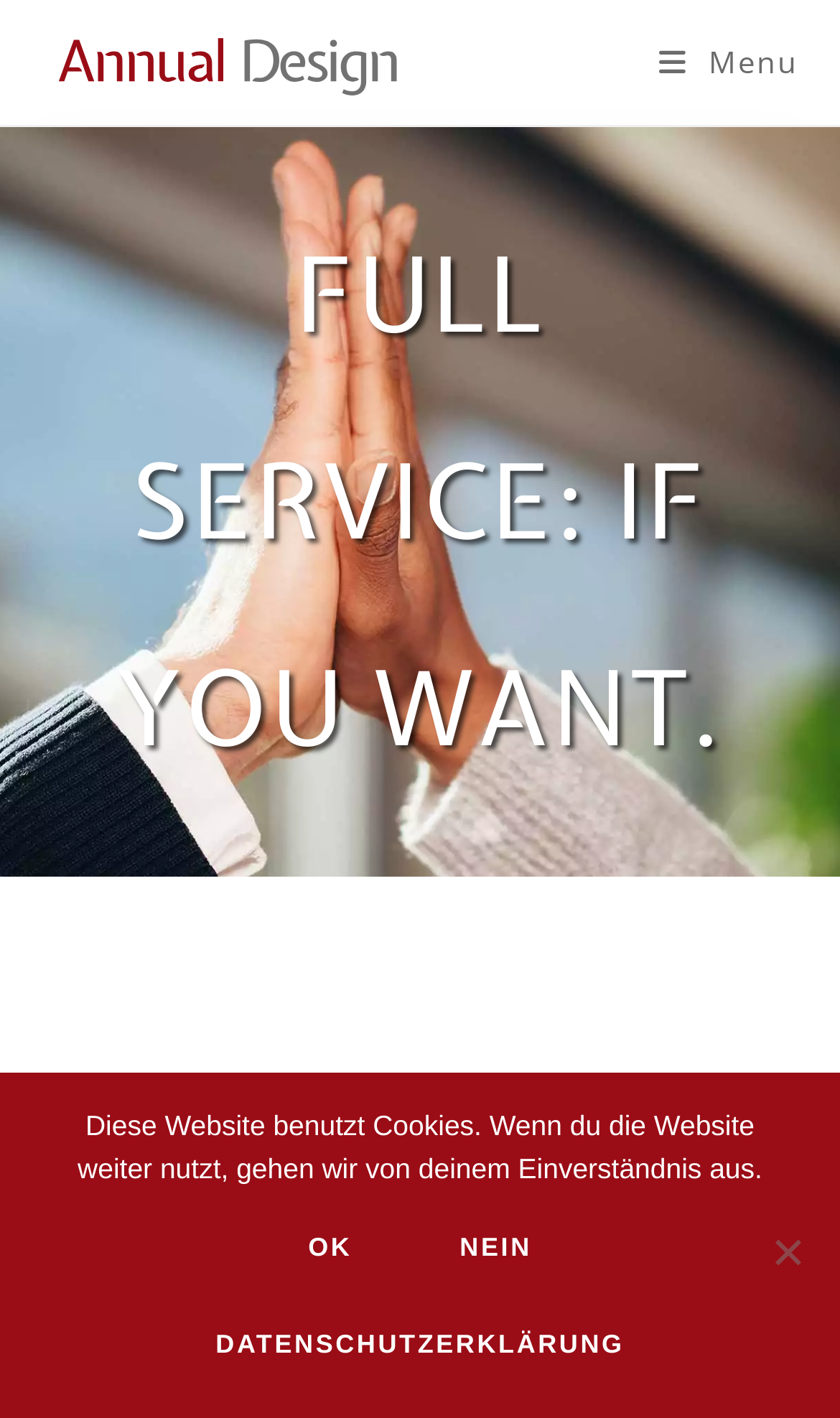How many links are in the top section?
Based on the image, provide your answer in one word or phrase.

2